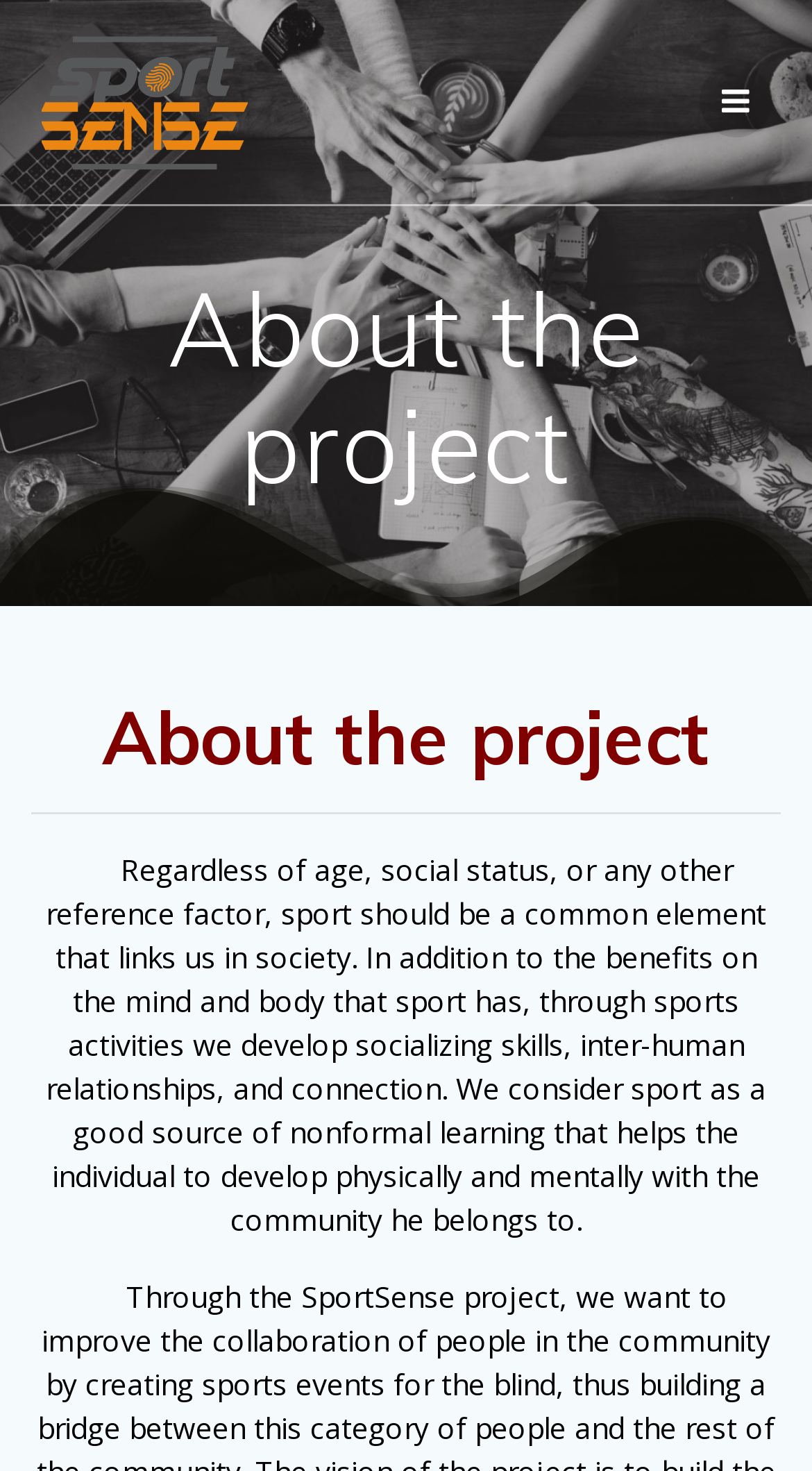Show the bounding box coordinates for the HTML element as described: "alt="Sport Sense Project"".

[0.05, 0.02, 0.305, 0.119]